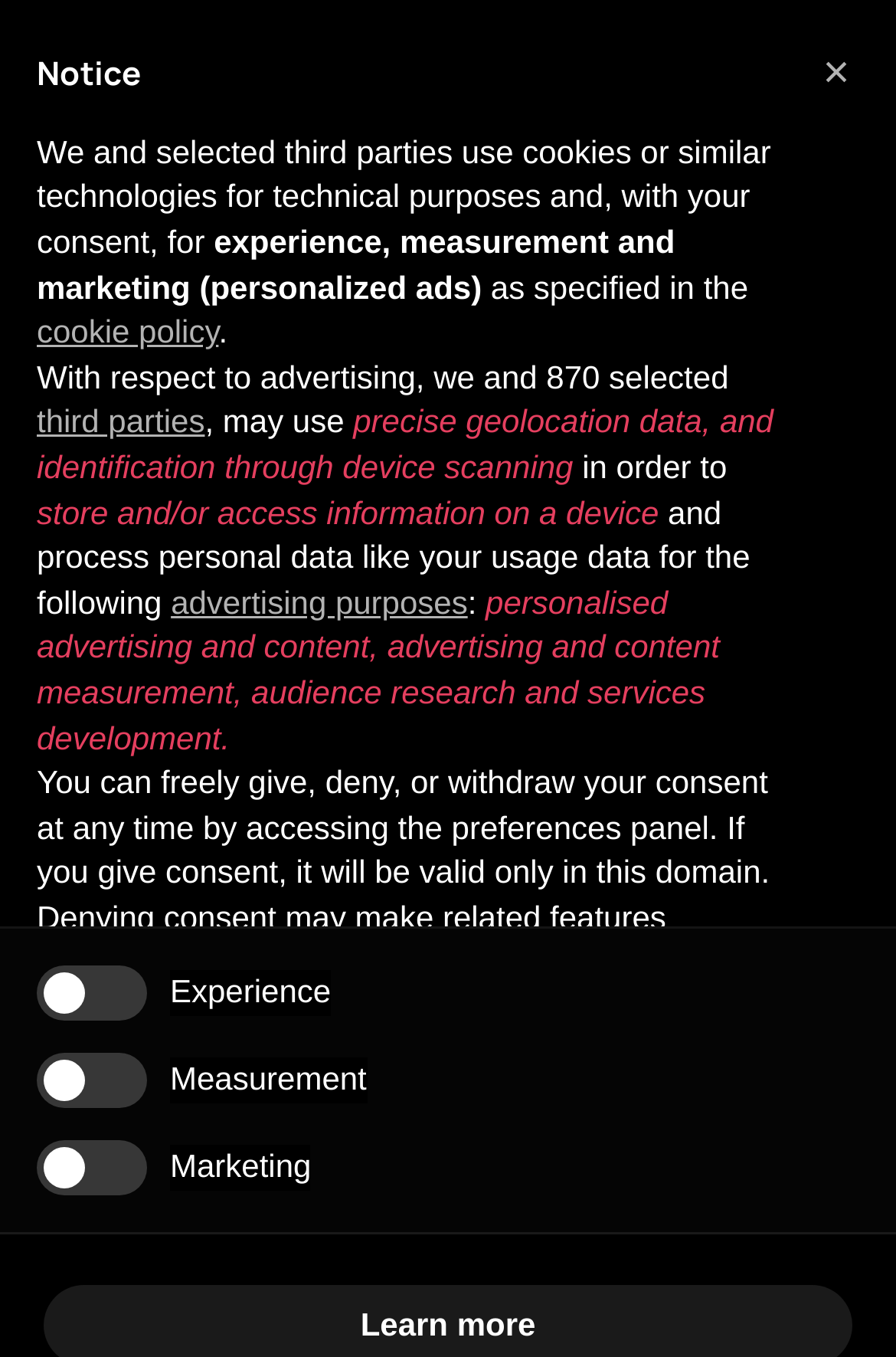Show the bounding box coordinates of the region that should be clicked to follow the instruction: "Click the 'cookie policy' link."

[0.041, 0.231, 0.244, 0.258]